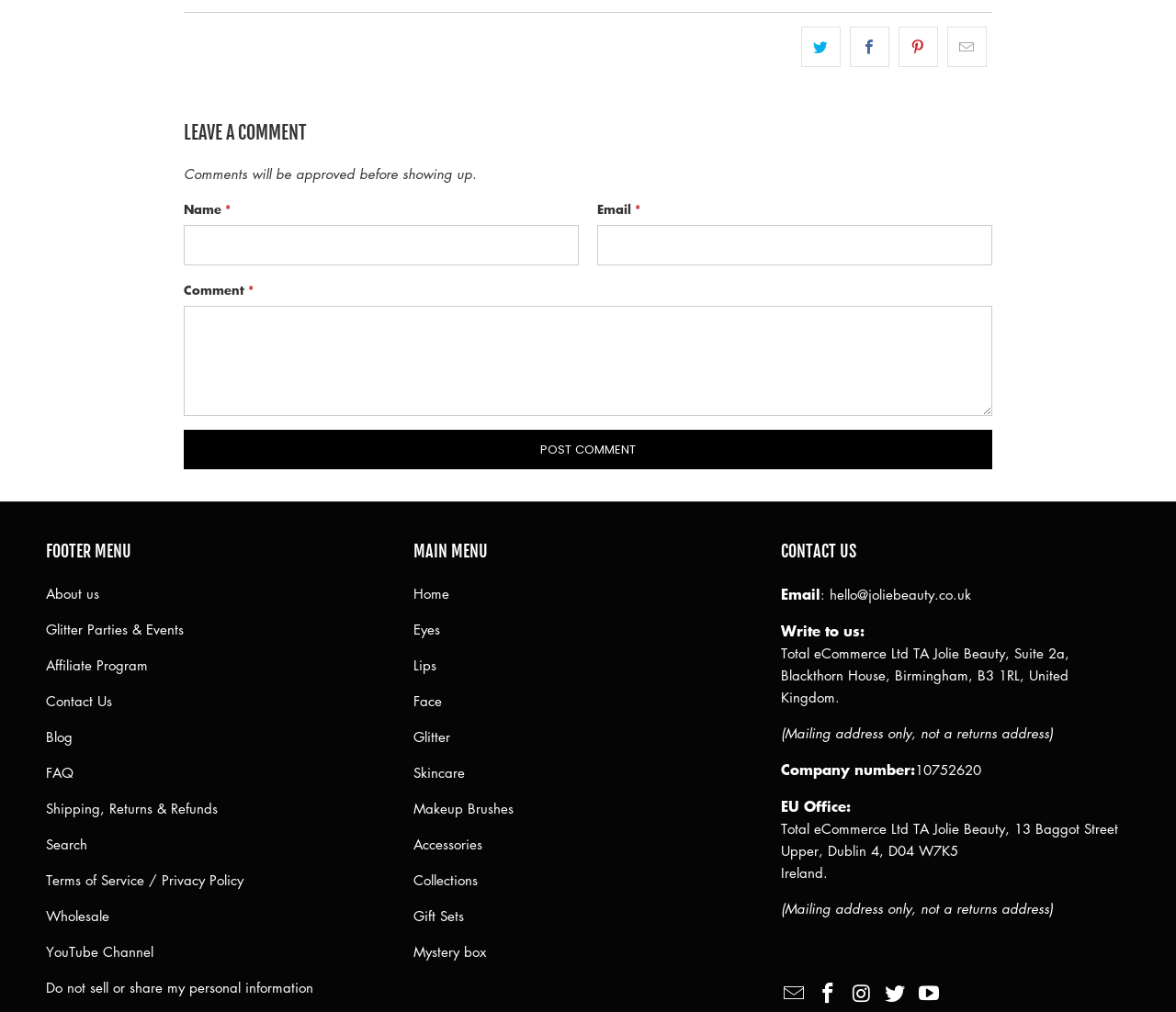Kindly determine the bounding box coordinates of the area that needs to be clicked to fulfill this instruction: "Go to About us page".

[0.039, 0.578, 0.084, 0.596]